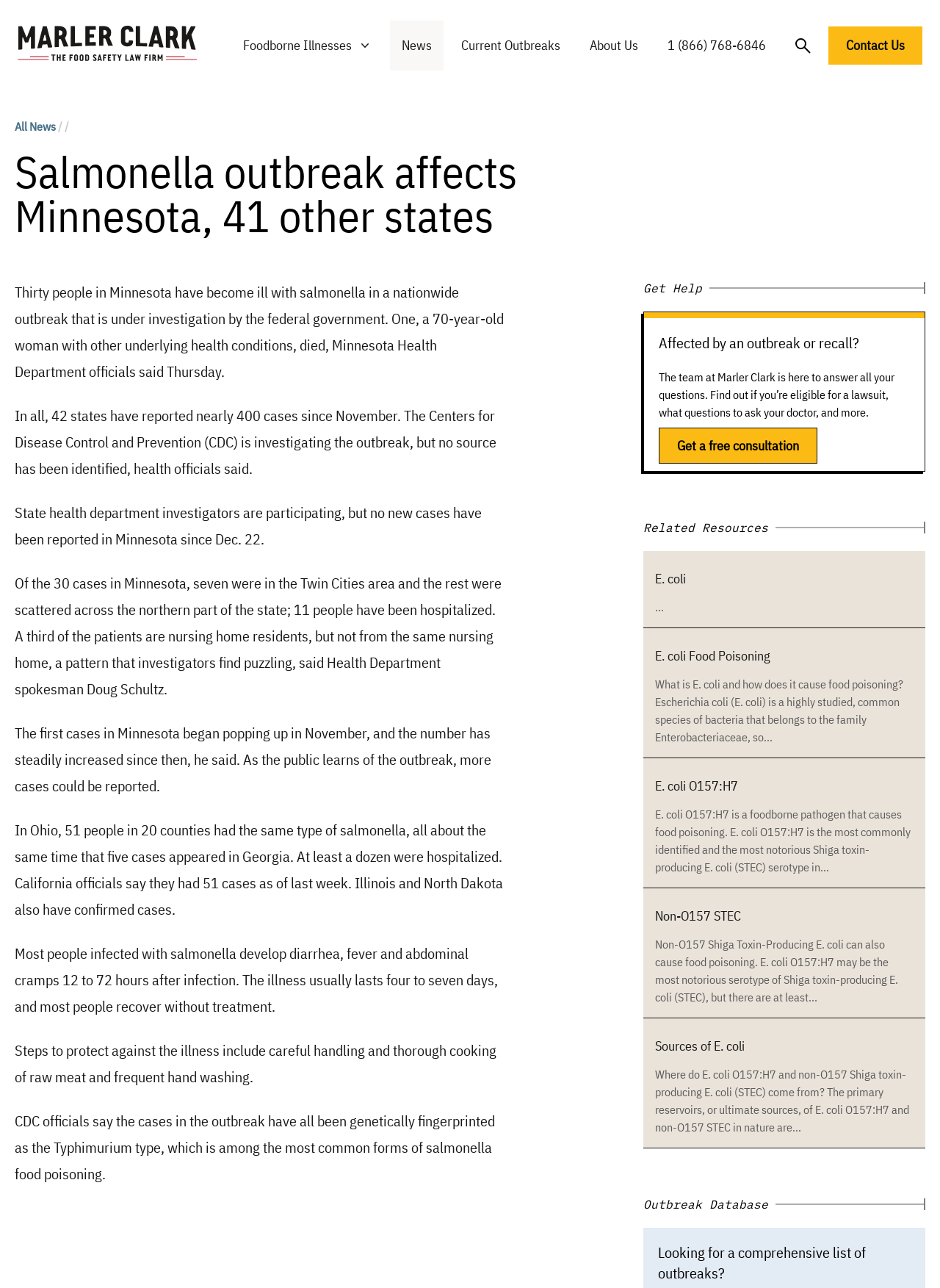Provide the bounding box coordinates of the UI element that matches the description: "News".

[0.427, 0.029, 0.459, 0.042]